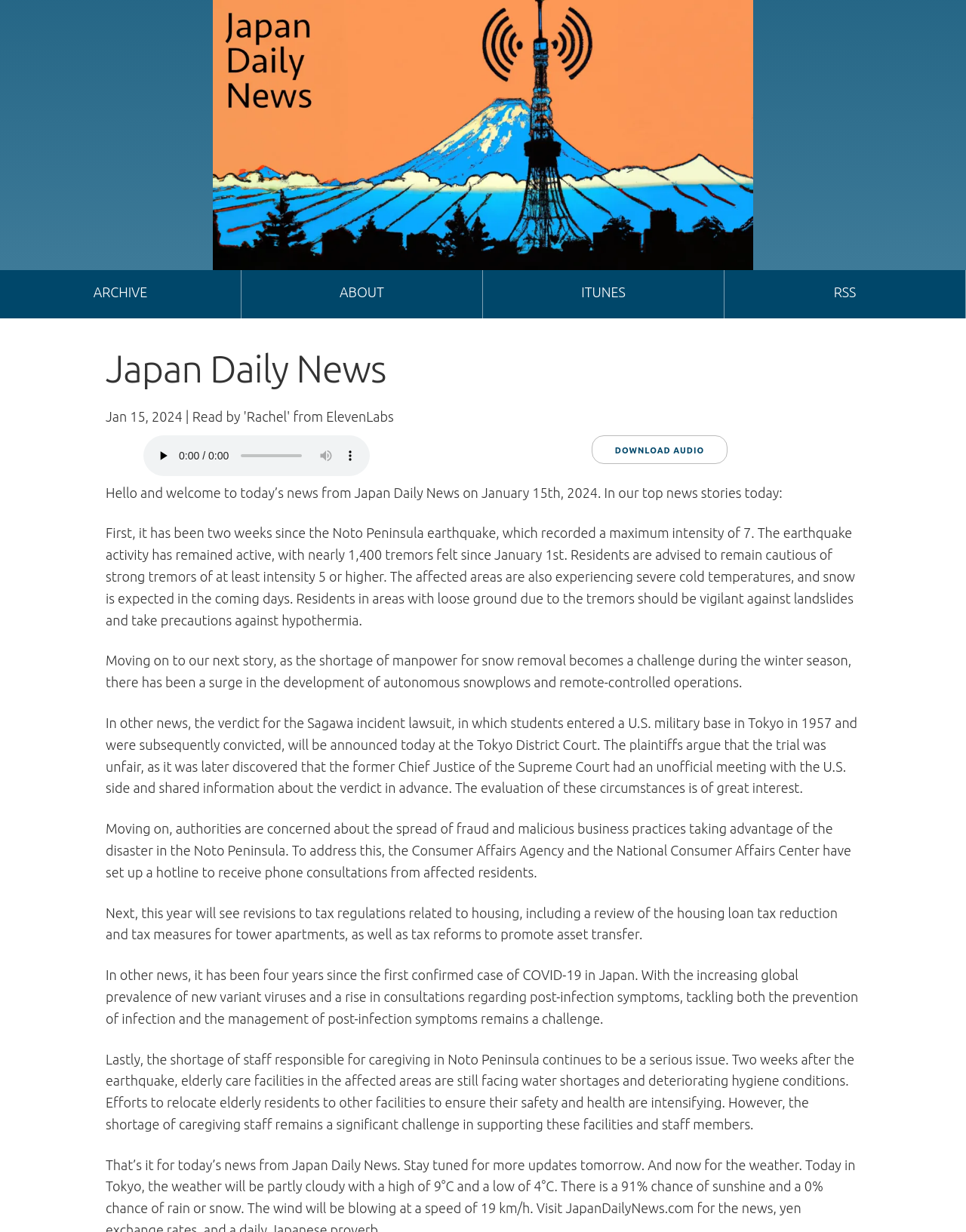Bounding box coordinates are specified in the format (top-left x, top-left y, bottom-right x, bottom-right y). All values are floating point numbers bounded between 0 and 1. Please provide the bounding box coordinate of the region this sentence describes: Japan Daily News

[0.22, 0.209, 0.78, 0.261]